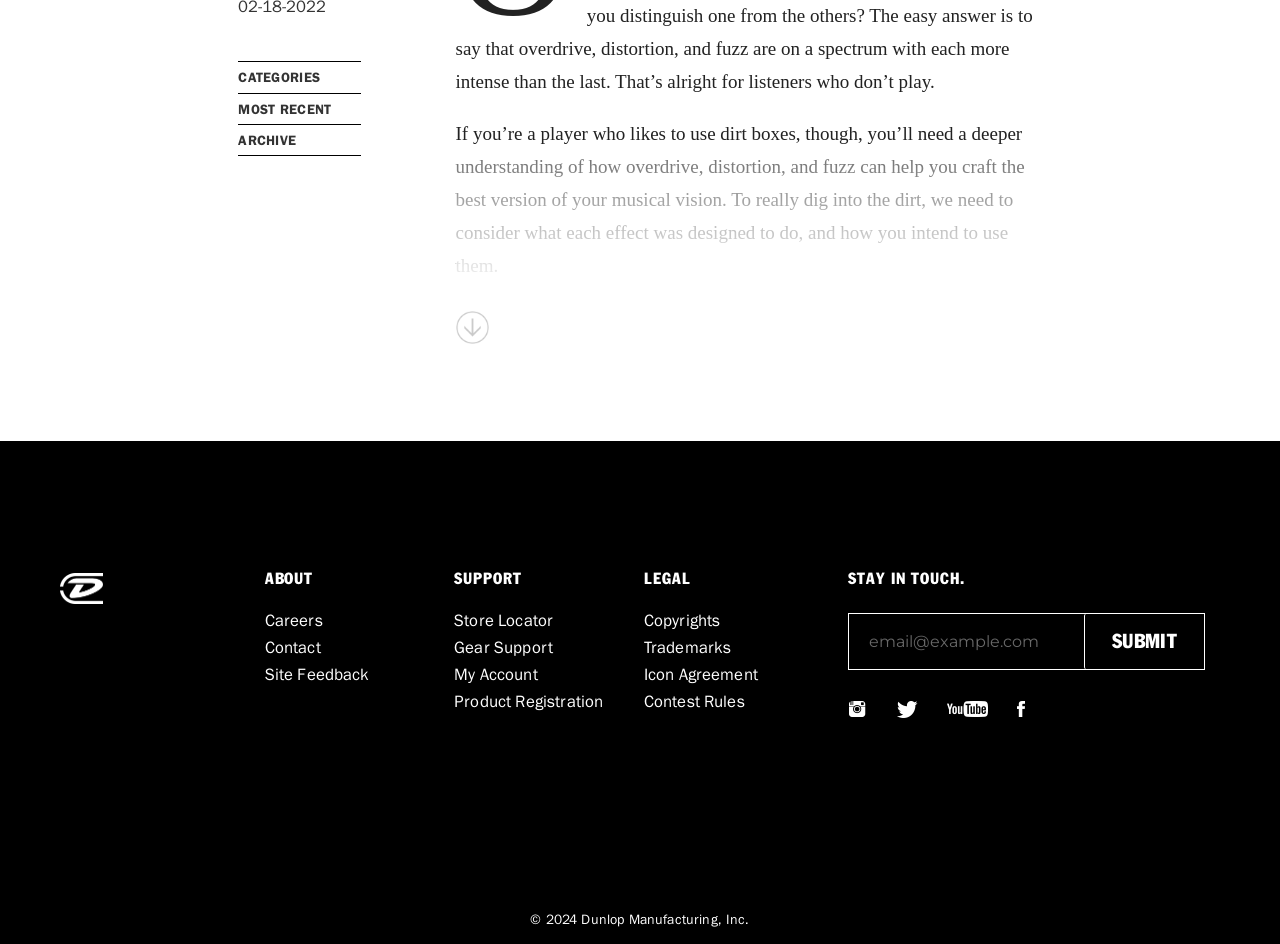Please locate the bounding box coordinates for the element that should be clicked to achieve the following instruction: "Click on the 'ABOUT' link". Ensure the coordinates are given as four float numbers between 0 and 1, i.e., [left, top, right, bottom].

[0.207, 0.604, 0.331, 0.621]